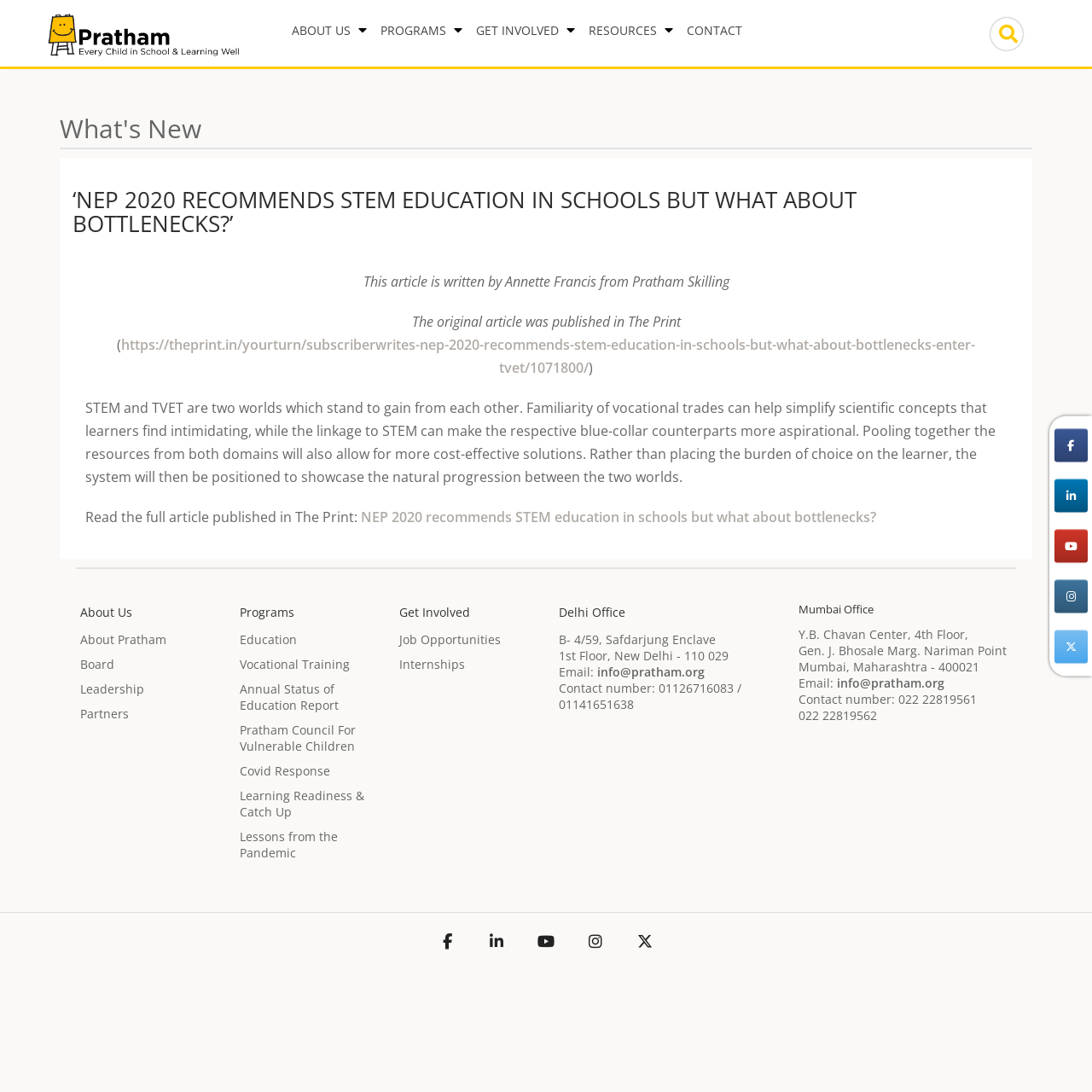What is the name of the author of the article?
Answer with a single word or phrase by referring to the visual content.

Annette Francis